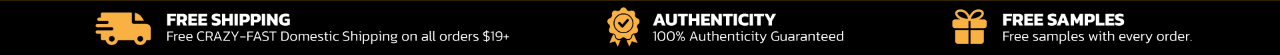Using the image as a reference, answer the following question in as much detail as possible:
What is the minimum order value for free domestic shipping?

According to the caption, customers can enjoy fast domestic shipping at no charge on orders exceeding $19, which implies that the minimum order value for free domestic shipping is $19.